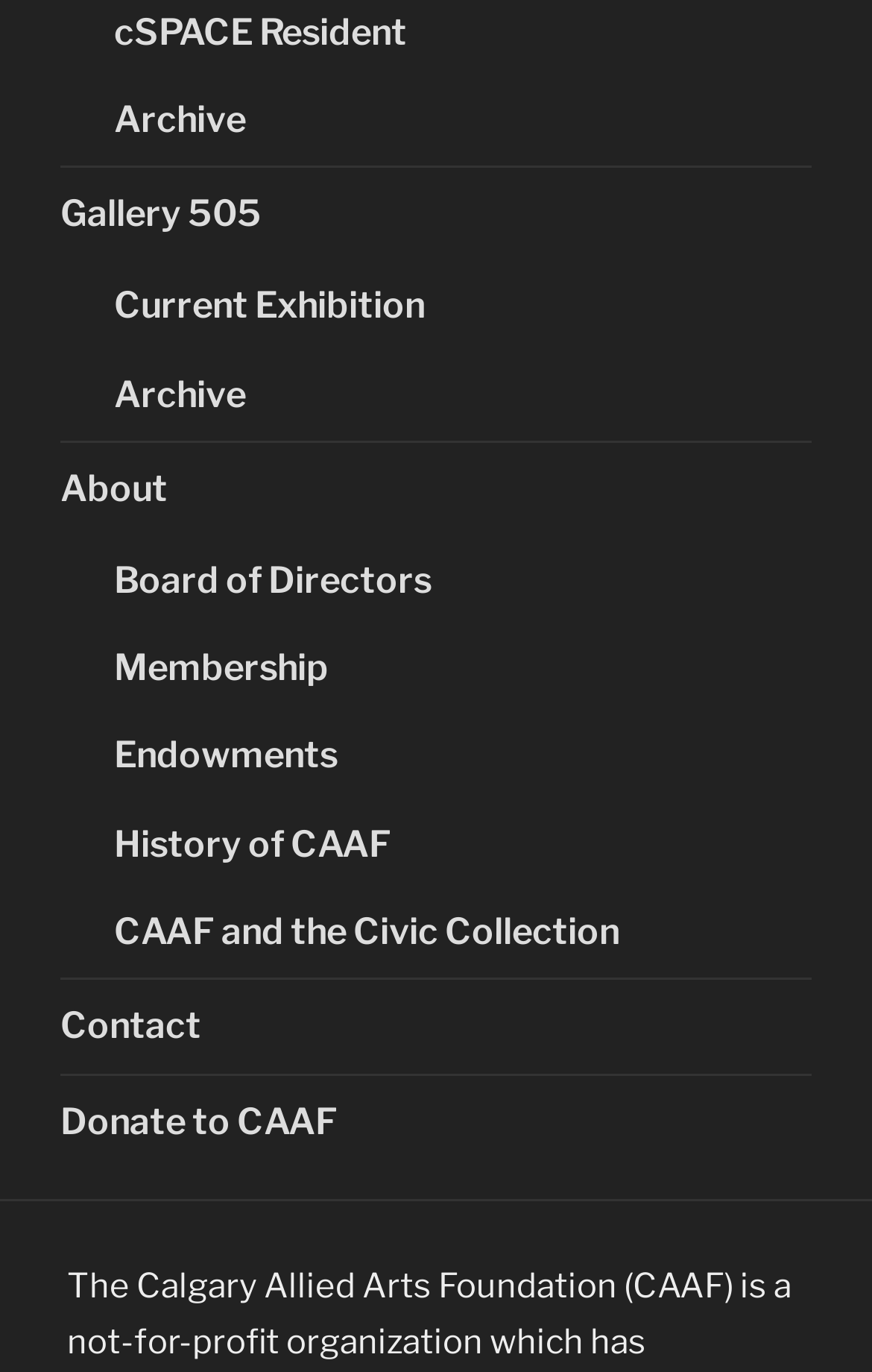Answer the question in one word or a short phrase:
What is the name of the organization?

Calgary Allied Arts Foundation (CAAF)